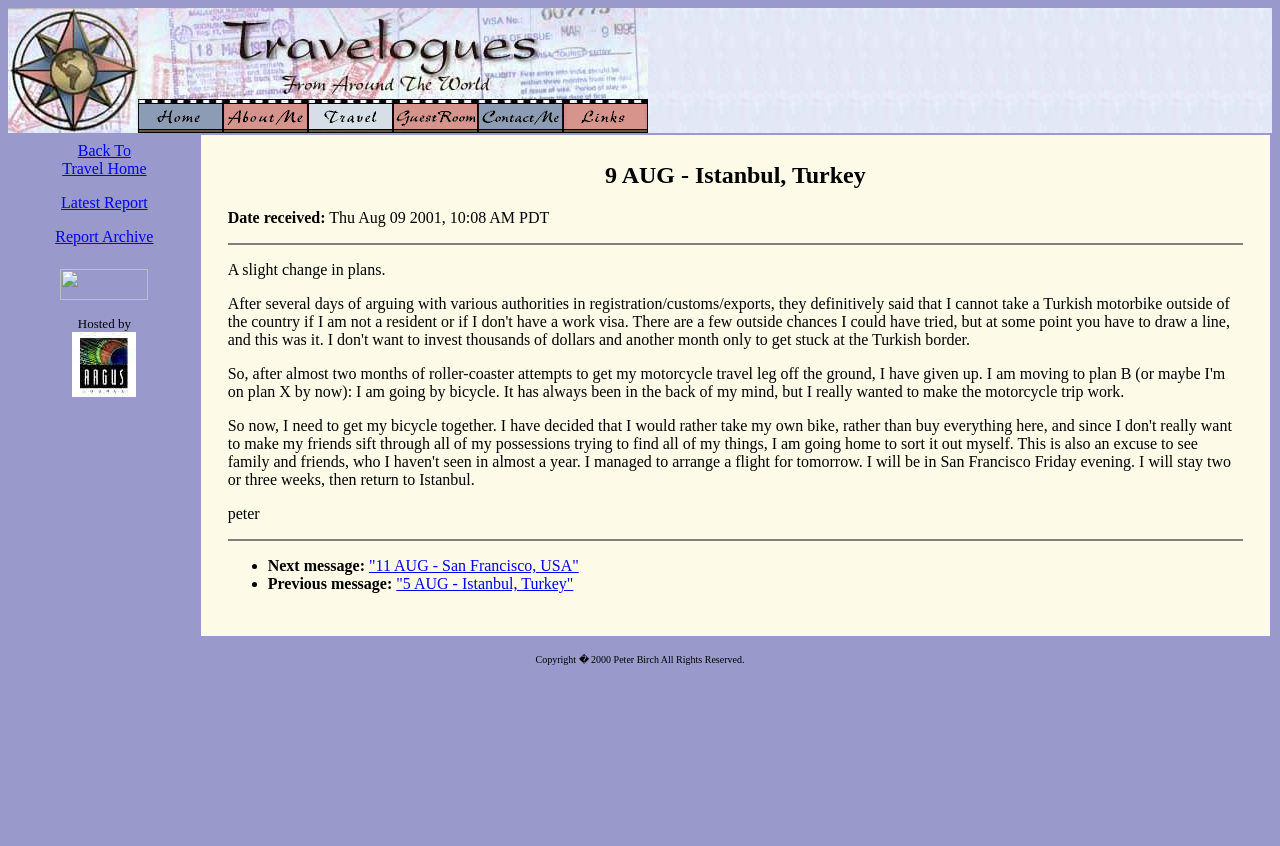Show me the bounding box coordinates of the clickable region to achieve the task as per the instruction: "Click the 'Report Archive' link".

[0.043, 0.27, 0.12, 0.29]